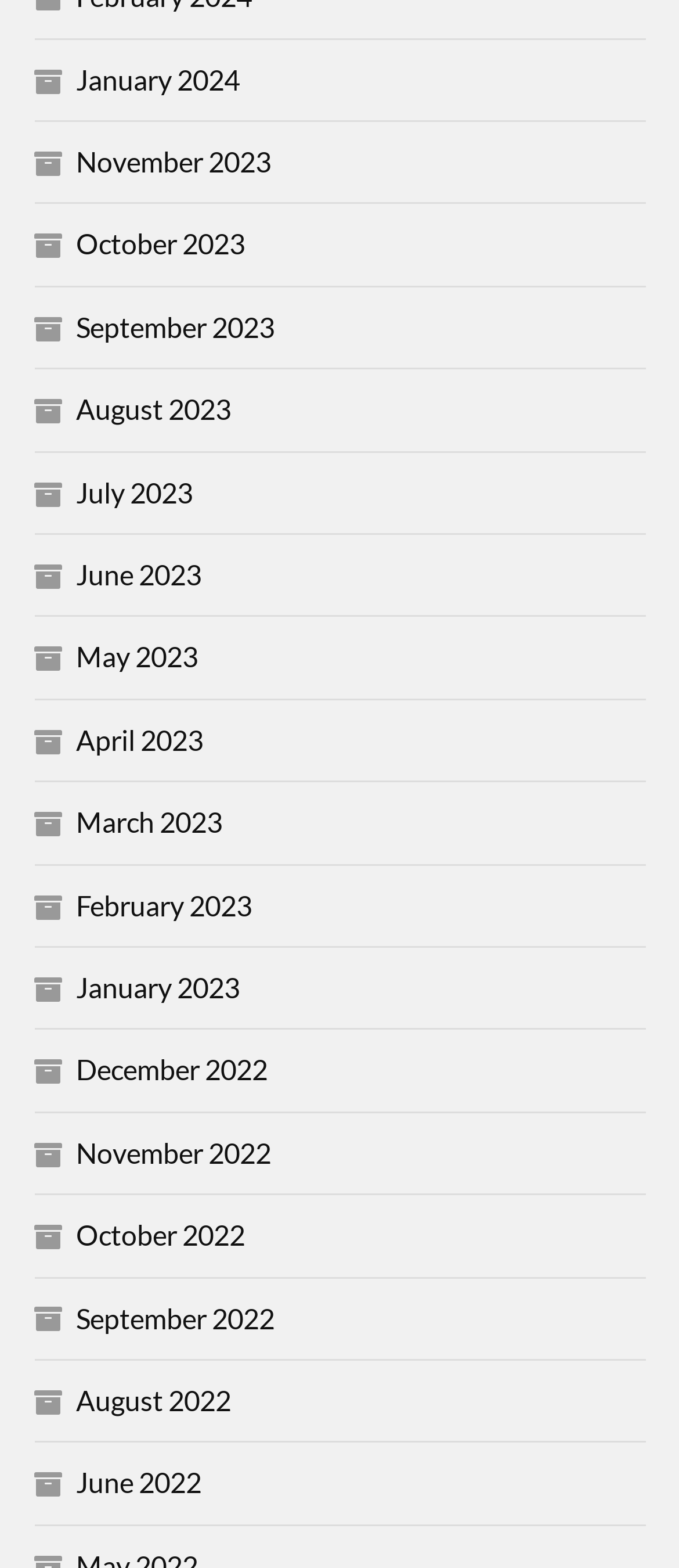Determine the bounding box for the described HTML element: "September 2022". Ensure the coordinates are four float numbers between 0 and 1 in the format [left, top, right, bottom].

[0.112, 0.829, 0.404, 0.851]